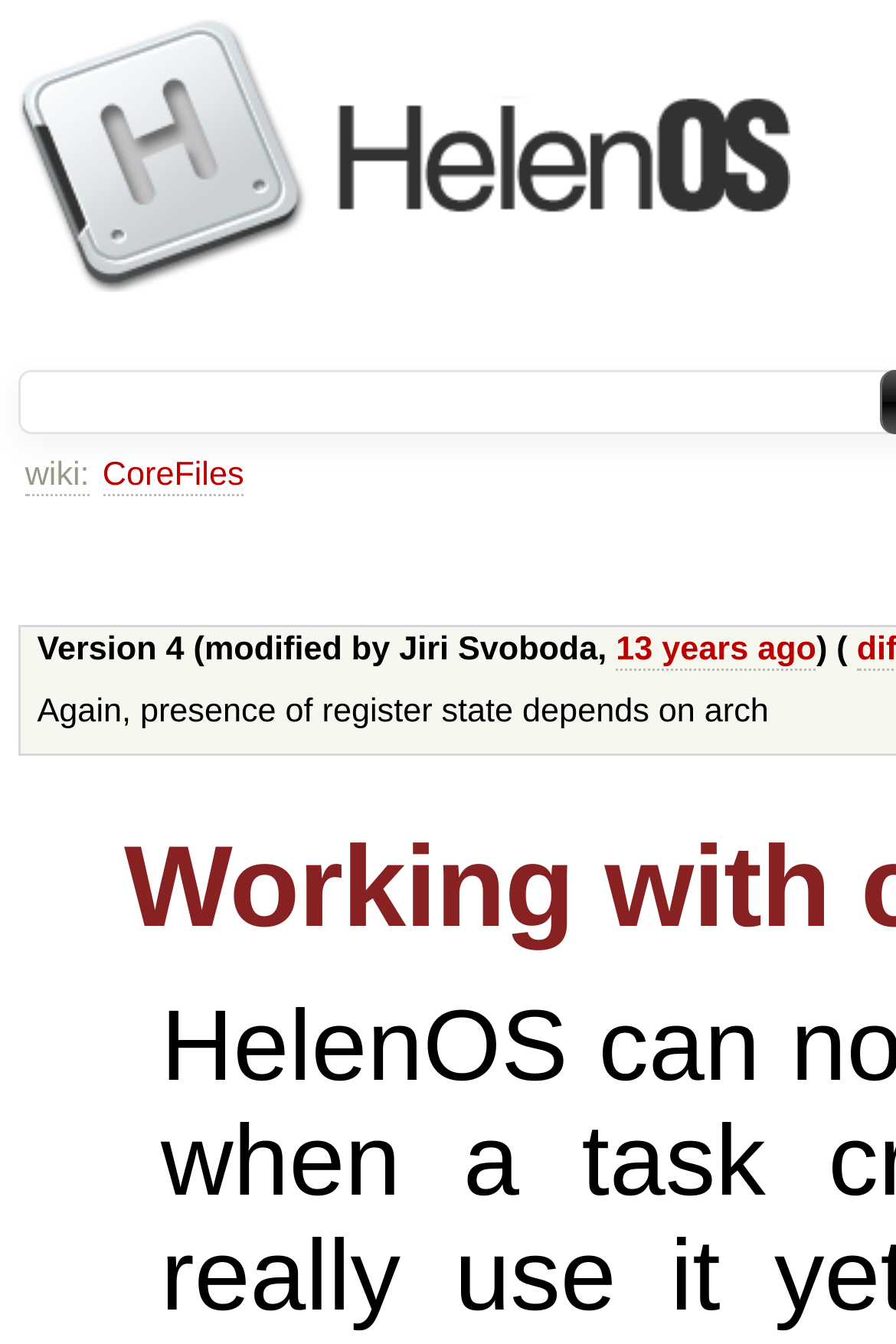Please identify the webpage's heading and generate its text content.

Working with core files